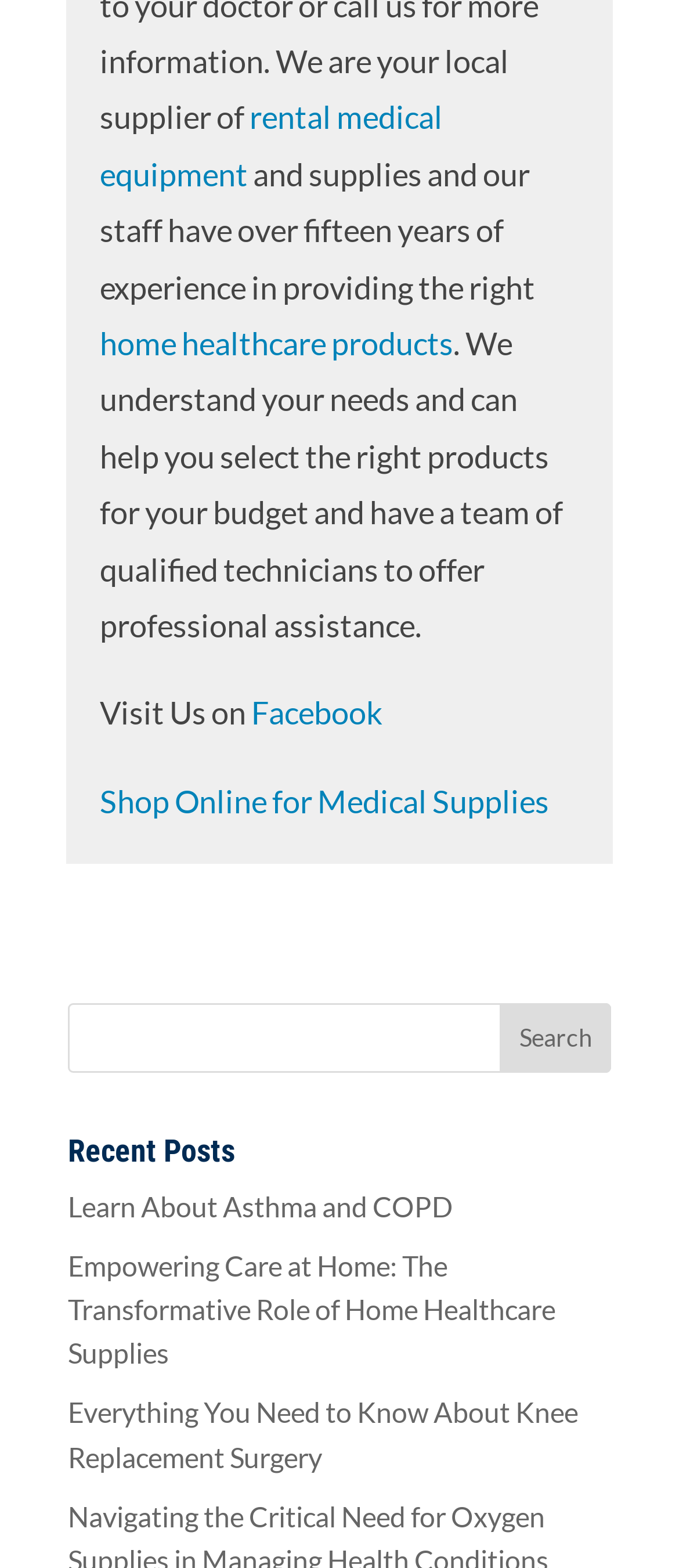Please identify the bounding box coordinates of the element I should click to complete this instruction: 'Shop online for medical equipment'. The coordinates should be given as four float numbers between 0 and 1, like this: [left, top, right, bottom].

[0.147, 0.498, 0.809, 0.523]